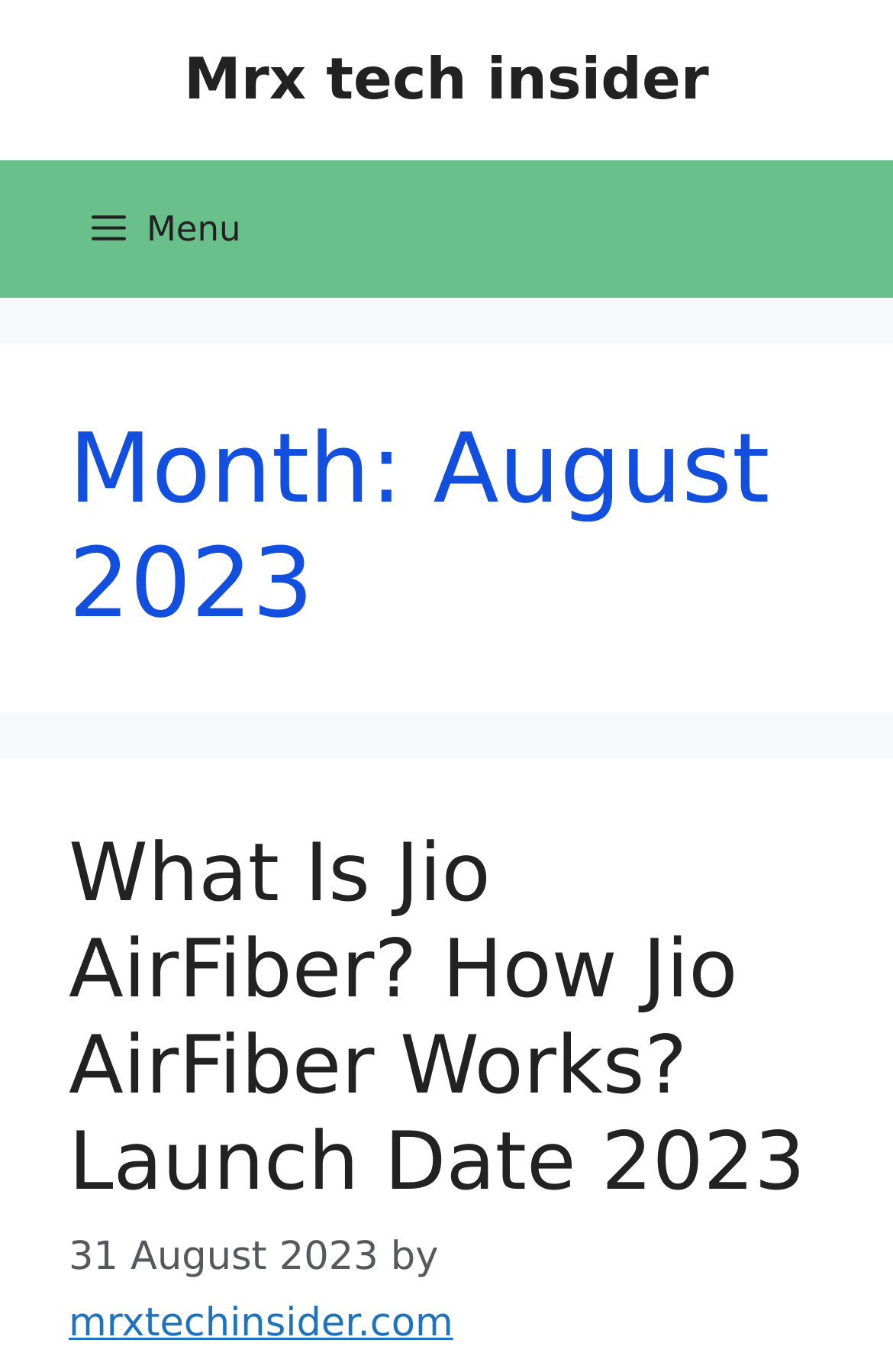Use a single word or phrase to answer the following:
Who is the author of the latest article?

mrxtechinsider.com